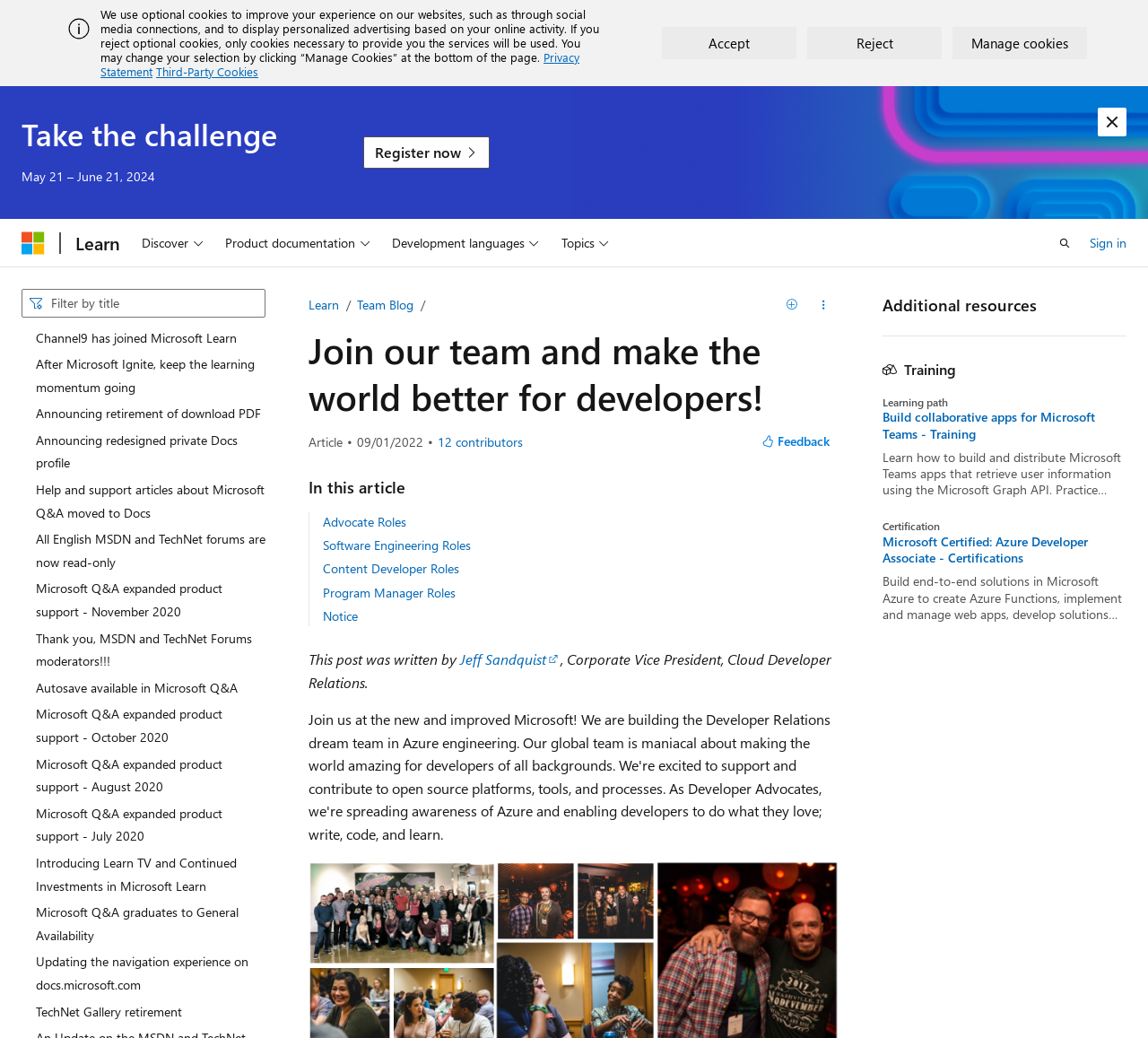What is the topic of the learning path mentioned in the article?
Please analyze the image and answer the question with as much detail as possible.

The article mentions a learning path, which is about building collaborative apps for Microsoft Teams, as indicated by the link 'Build collaborative apps for Microsoft Teams - Training' and the description of the learning path, which involves building and deploying apps using the Microsoft Graph API.